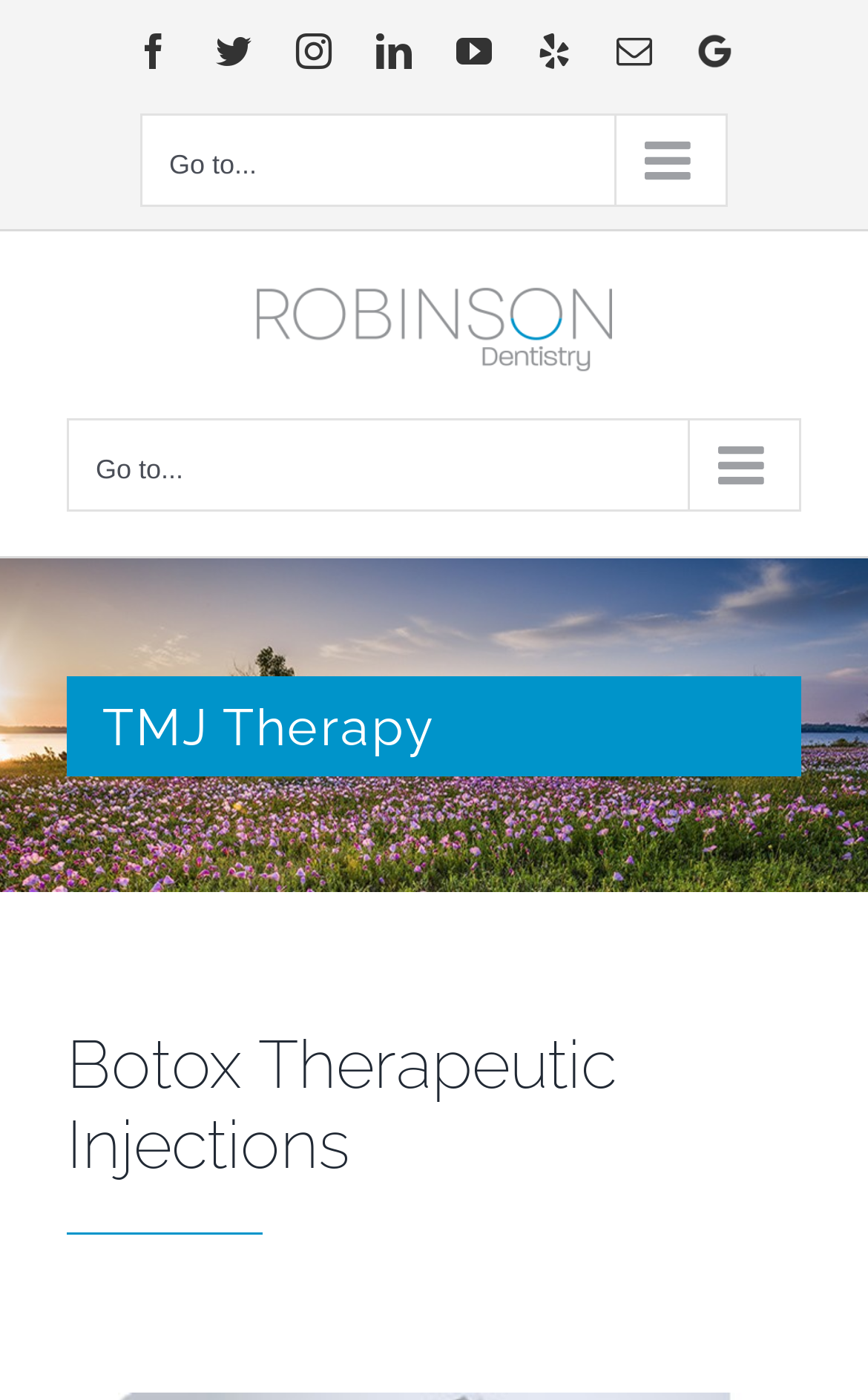Provide the bounding box coordinates of the HTML element this sentence describes: "alt="Robinson Dentistry Logo"".

[0.077, 0.197, 0.923, 0.267]